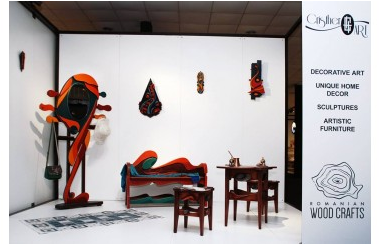Respond to the question below with a concise word or phrase:
What is the origin of the woodcrafts on display?

Romanian